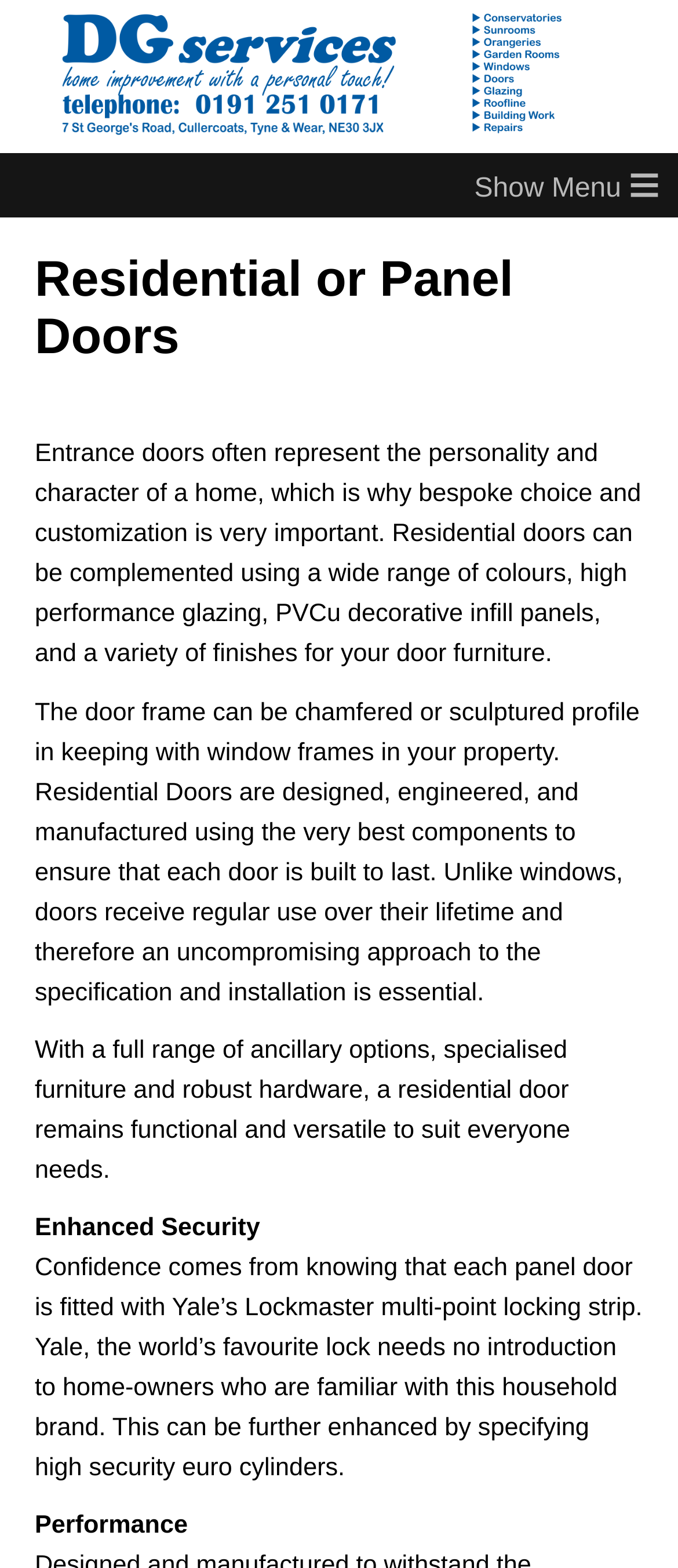What is the benefit of using Yale’s Lockmaster multi-point locking strip?
Answer the question with a thorough and detailed explanation.

The text states that 'Confidence comes from knowing that each panel door is fitted with Yale’s Lockmaster multi-point locking strip.' This suggests that the use of Yale’s Lockmaster multi-point locking strip provides enhanced security, giving homeowners confidence in the security of their doors.